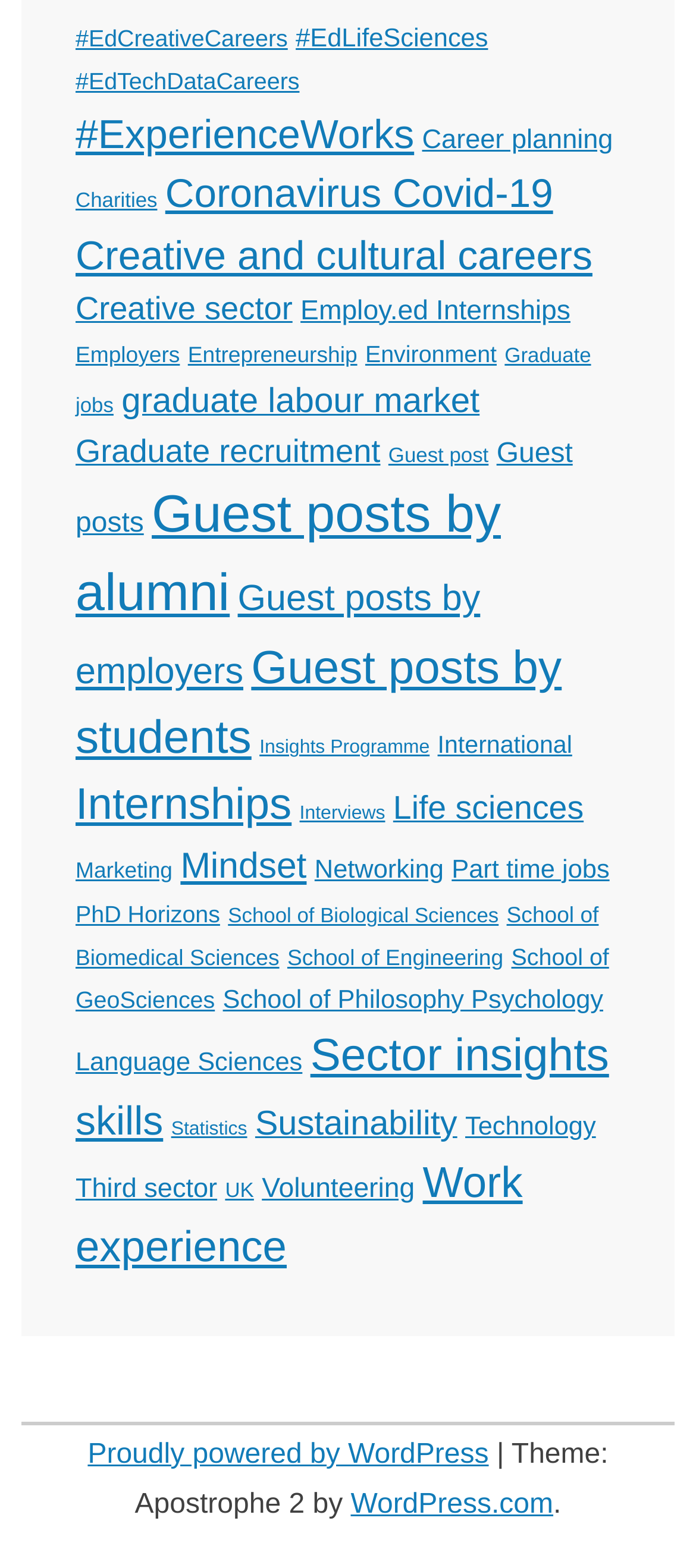Please answer the following question using a single word or phrase: How many links are on this webpage?

40